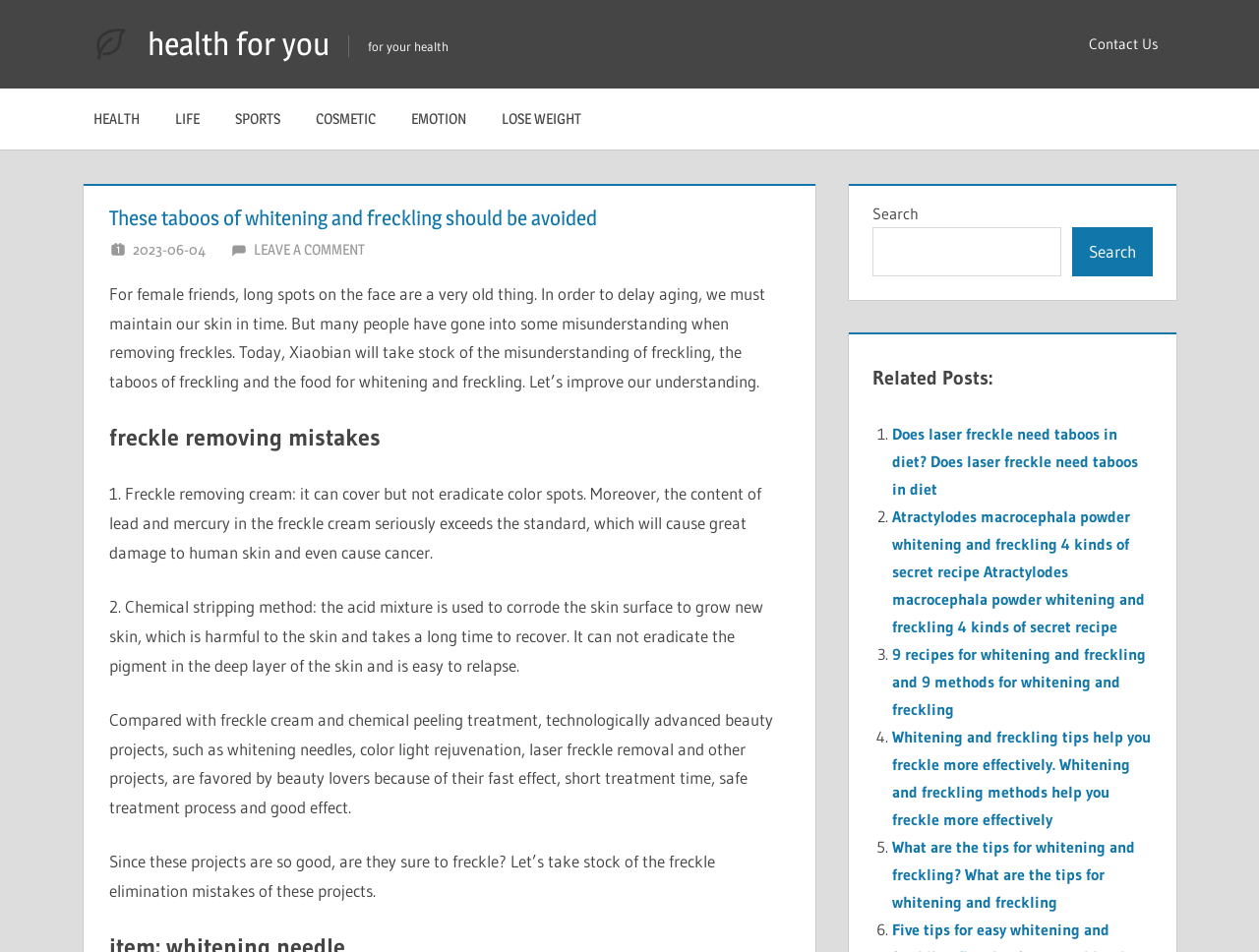How many navigation menus are there?
Using the image as a reference, answer the question with a short word or phrase.

2